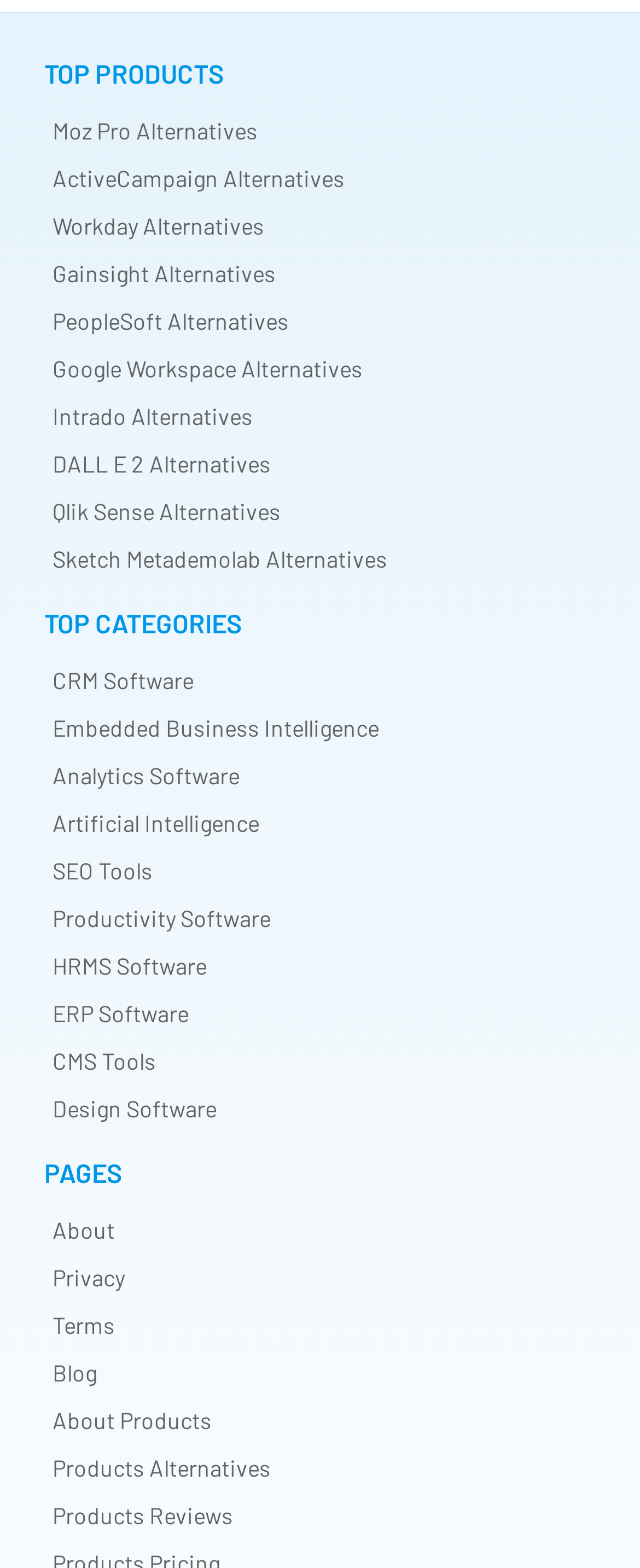Can you specify the bounding box coordinates for the region that should be clicked to fulfill this instruction: "Click on Directory".

None